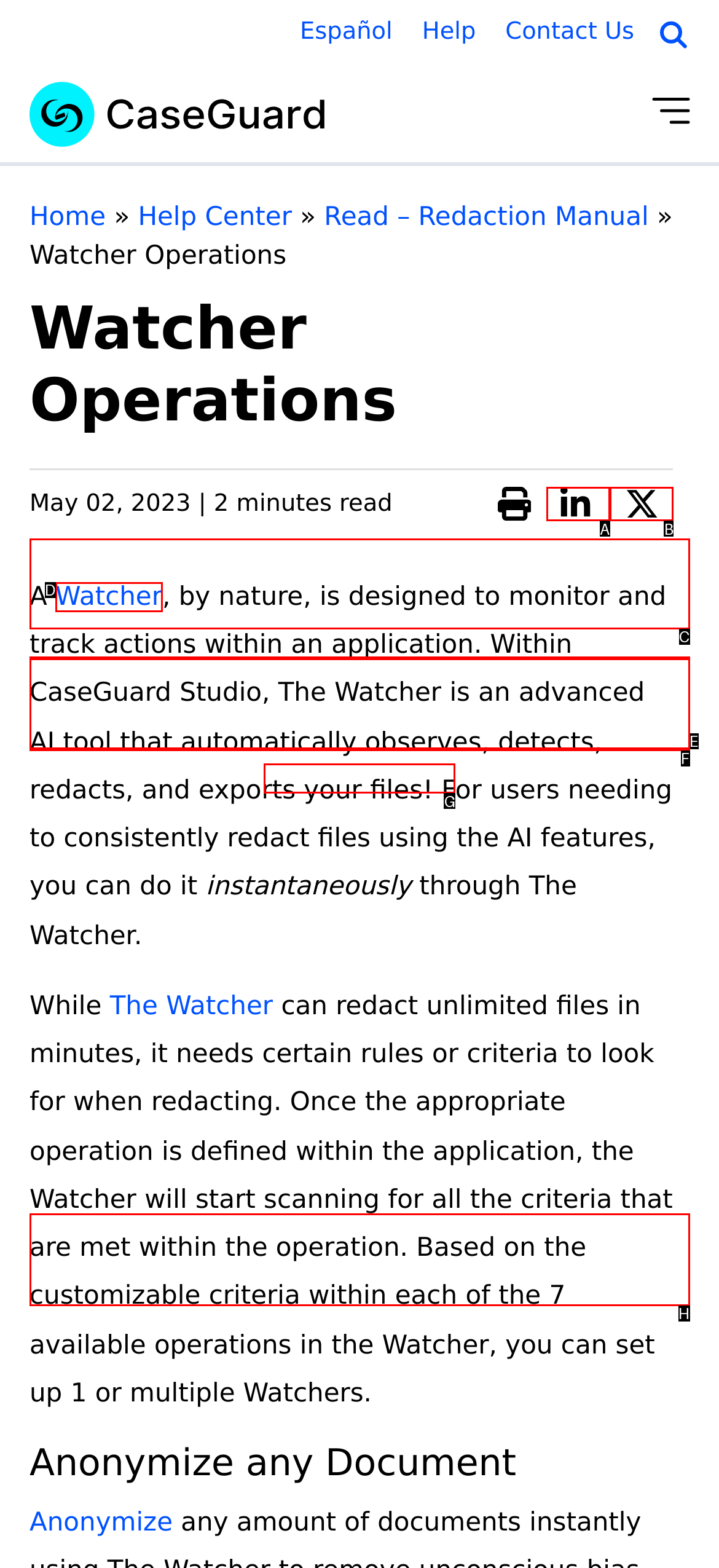To achieve the task: Book a demo with Caseguard, which HTML element do you need to click?
Respond with the letter of the correct option from the given choices.

G